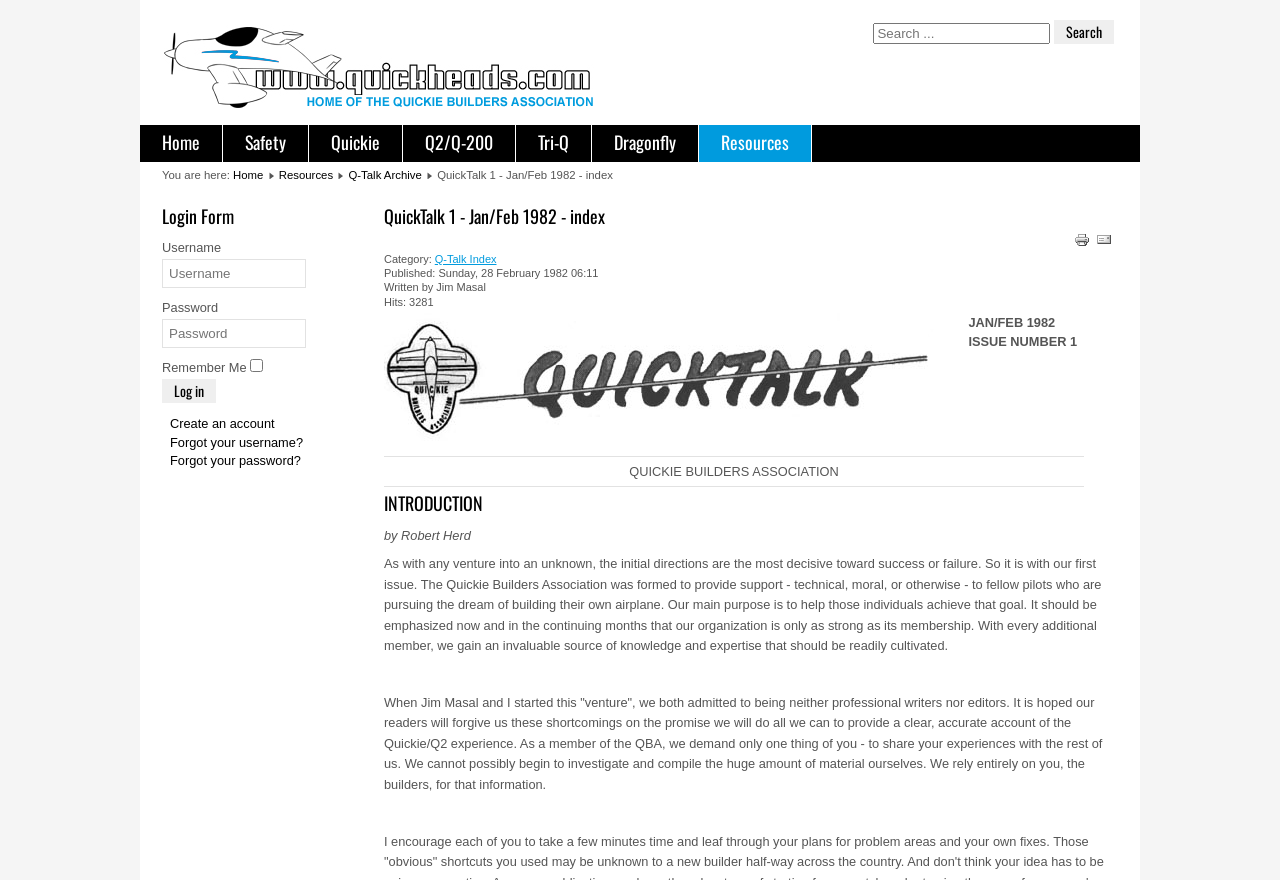What is the purpose of the Quickie Builders Association?
Could you answer the question in a detailed manner, providing as much information as possible?

I found the answer by reading the introduction section of the webpage, where it says 'The Quickie Builders Association was formed to provide support - technical, moral, or otherwise - to fellow pilots who are pursuing the dream of building their own airplane.' This clearly states the purpose of the association.